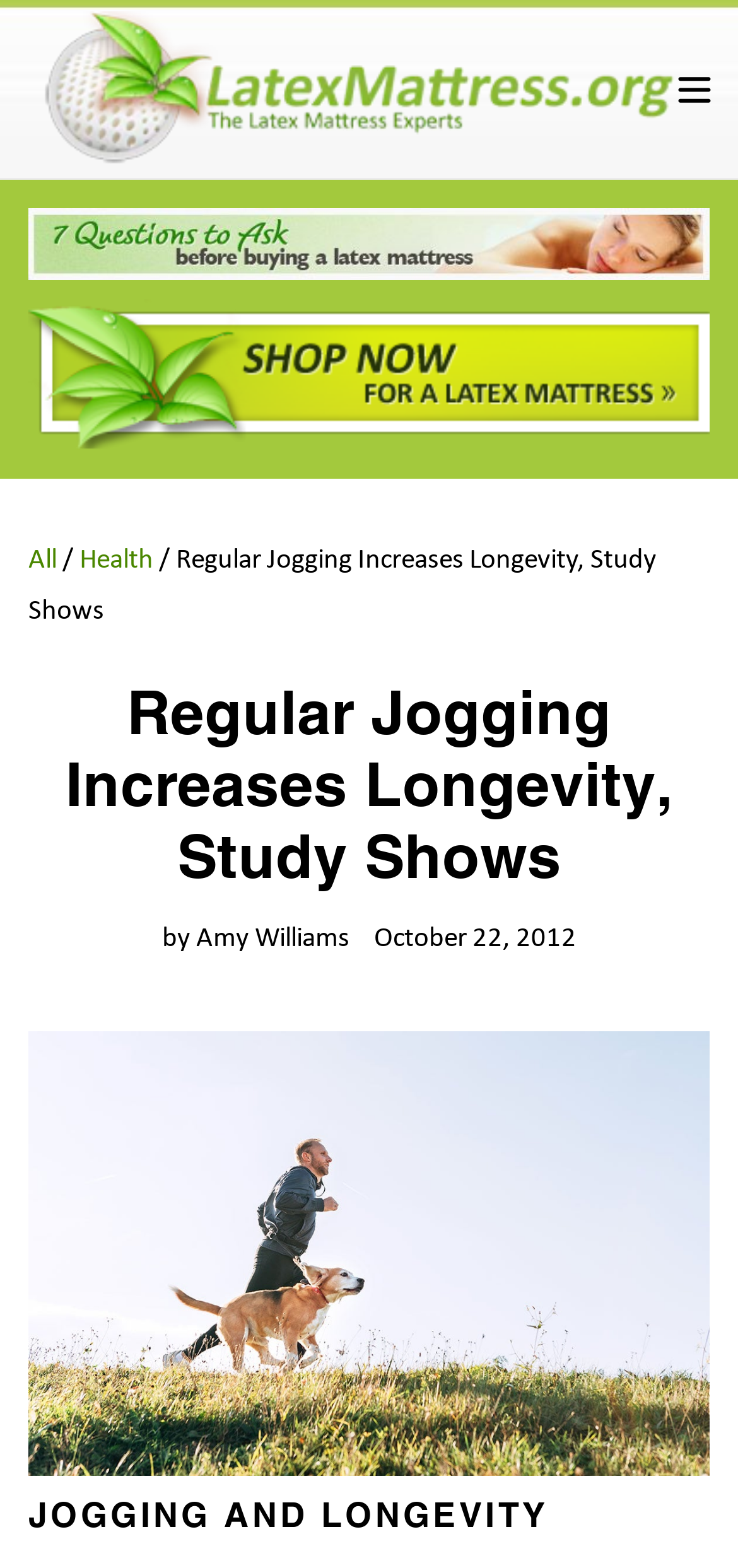Give a detailed explanation of the elements present on the webpage.

The webpage is about the benefits of jogging on longevity, with a focus on a study that shows regular jogging increases life expectancy. At the top left of the page, there is a link to "Latexmattressorg" accompanied by an image. On the top right, there is a button labeled "Menu" that controls a mobile navigation menu.

Below the top section, there are three links with accompanying images, arranged horizontally. The first link has no text, the second link also has no text, and the third link is labeled "All". These links are followed by a static text element with a forward slash, and then a link labeled "Health".

The main content of the page is headed by a title "Regular Jogging Increases Longevity, Study Shows" which is also the title of the webpage. Below the title, there is a static text element with the author's name, "by Amy Williams", and a timestamp indicating the article was published on October 22, 2012.

The main article is accompanied by an image of a man jogging with his dog, which takes up a significant portion of the page. Finally, there is a heading at the bottom of the page labeled "JOGGING AND LONGEVITY".